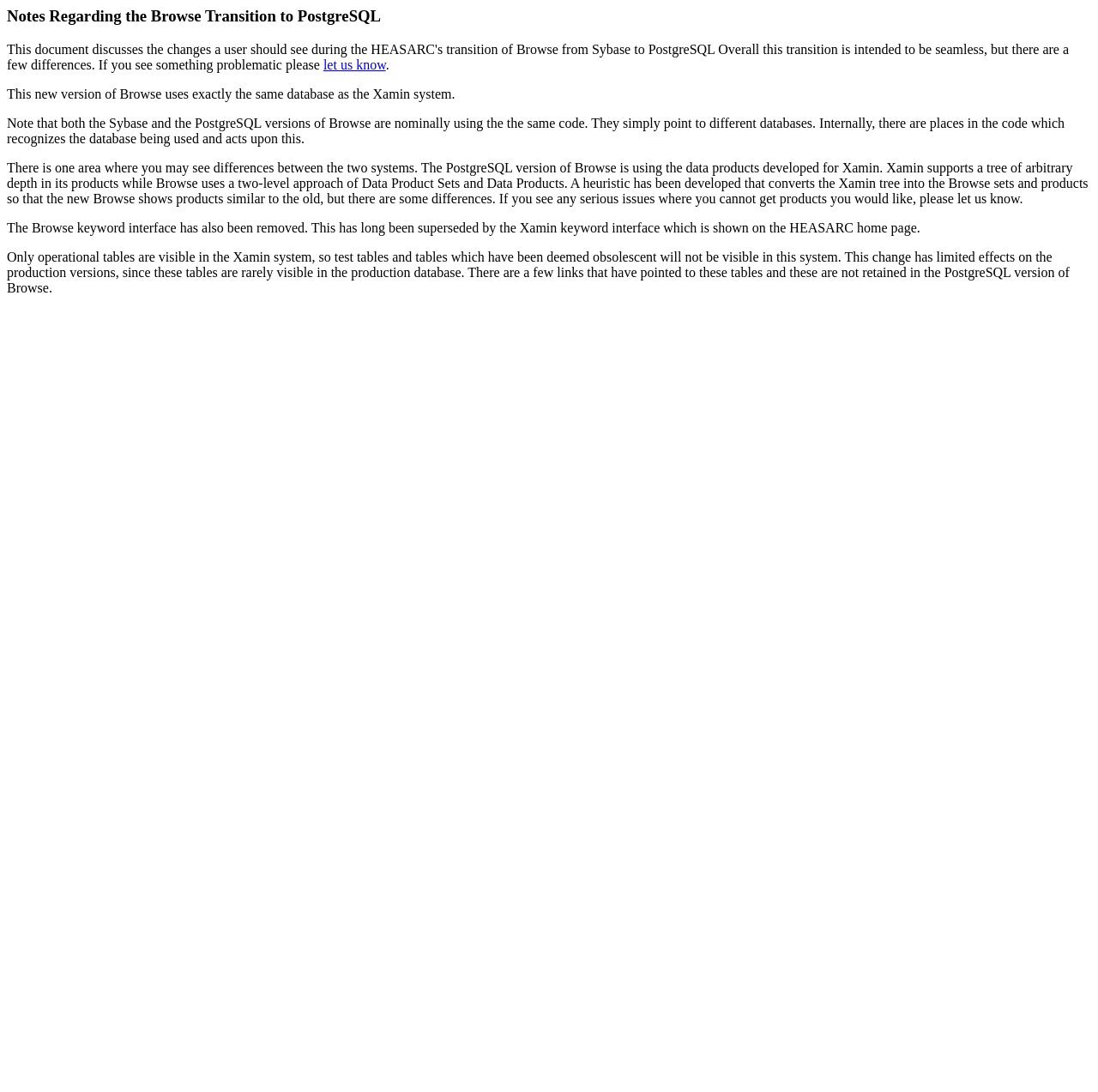Please provide the bounding box coordinates for the UI element as described: "Kerala Houseboat Tour". The coordinates must be four floats between 0 and 1, represented as [left, top, right, bottom].

None